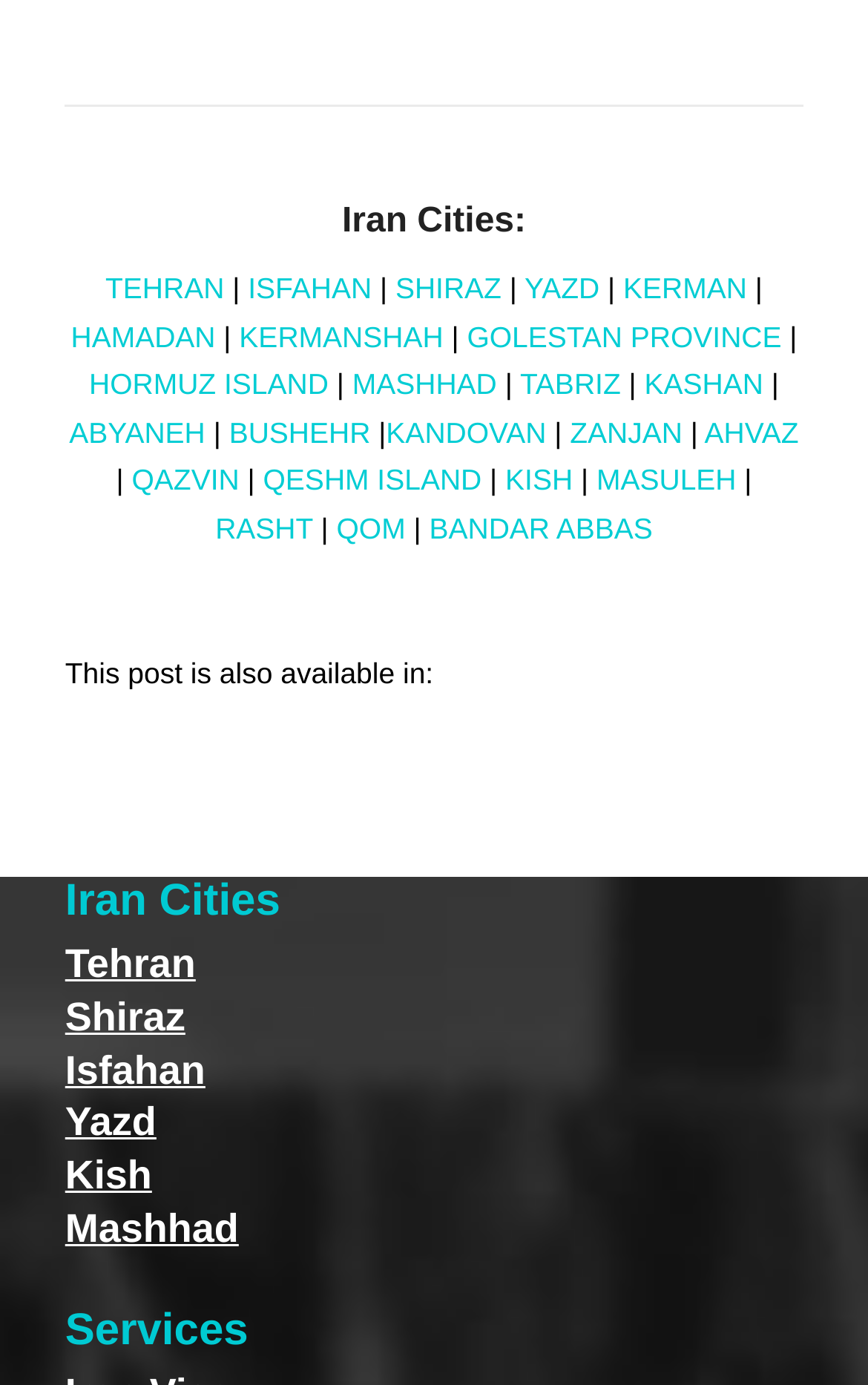Determine the bounding box coordinates of the target area to click to execute the following instruction: "Visit ISFAHAN."

[0.286, 0.197, 0.428, 0.221]